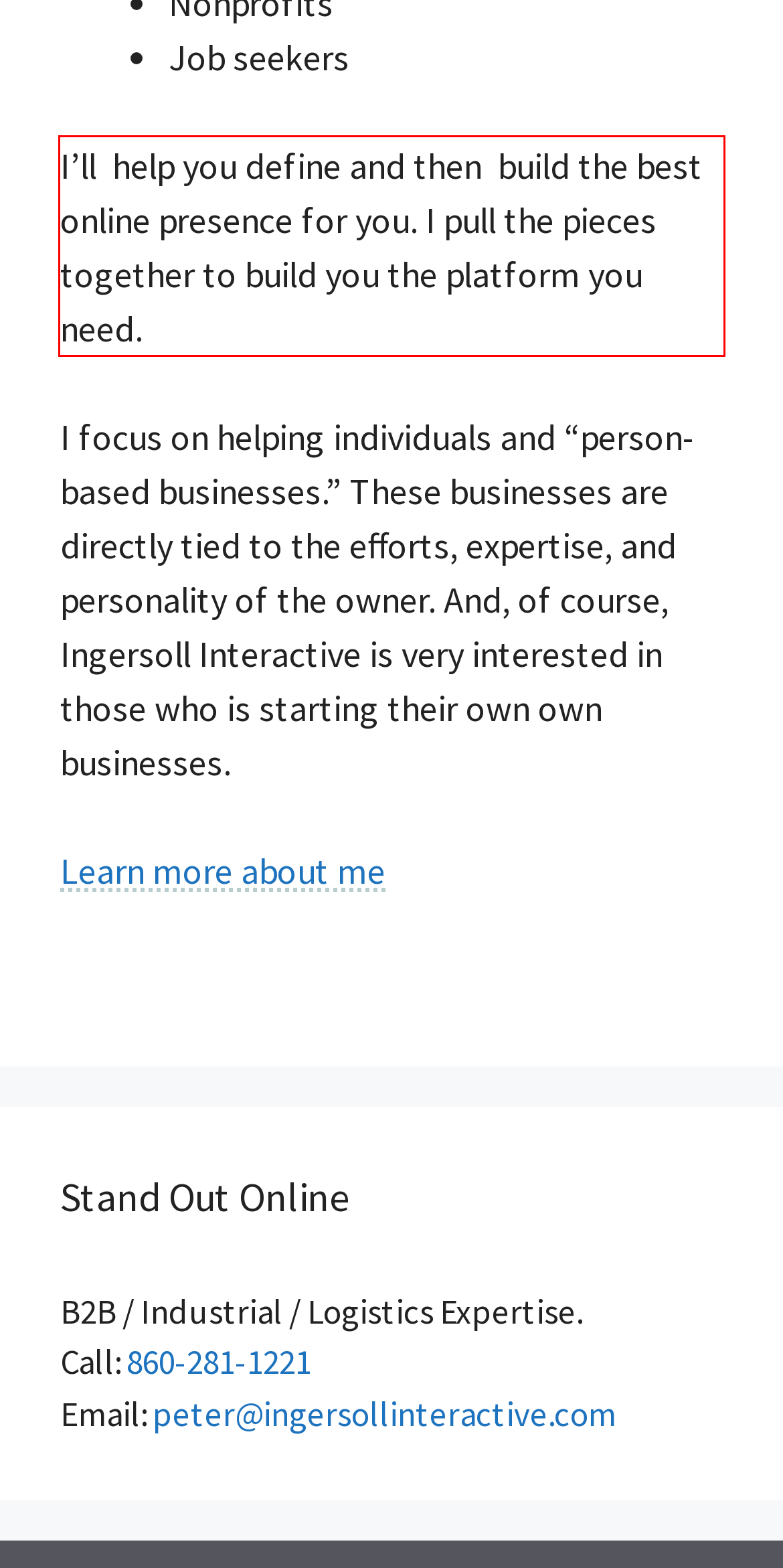Identify the text inside the red bounding box on the provided webpage screenshot by performing OCR.

I’ll help you define and then build the best online presence for you. I pull the pieces together to build you the platform you need.